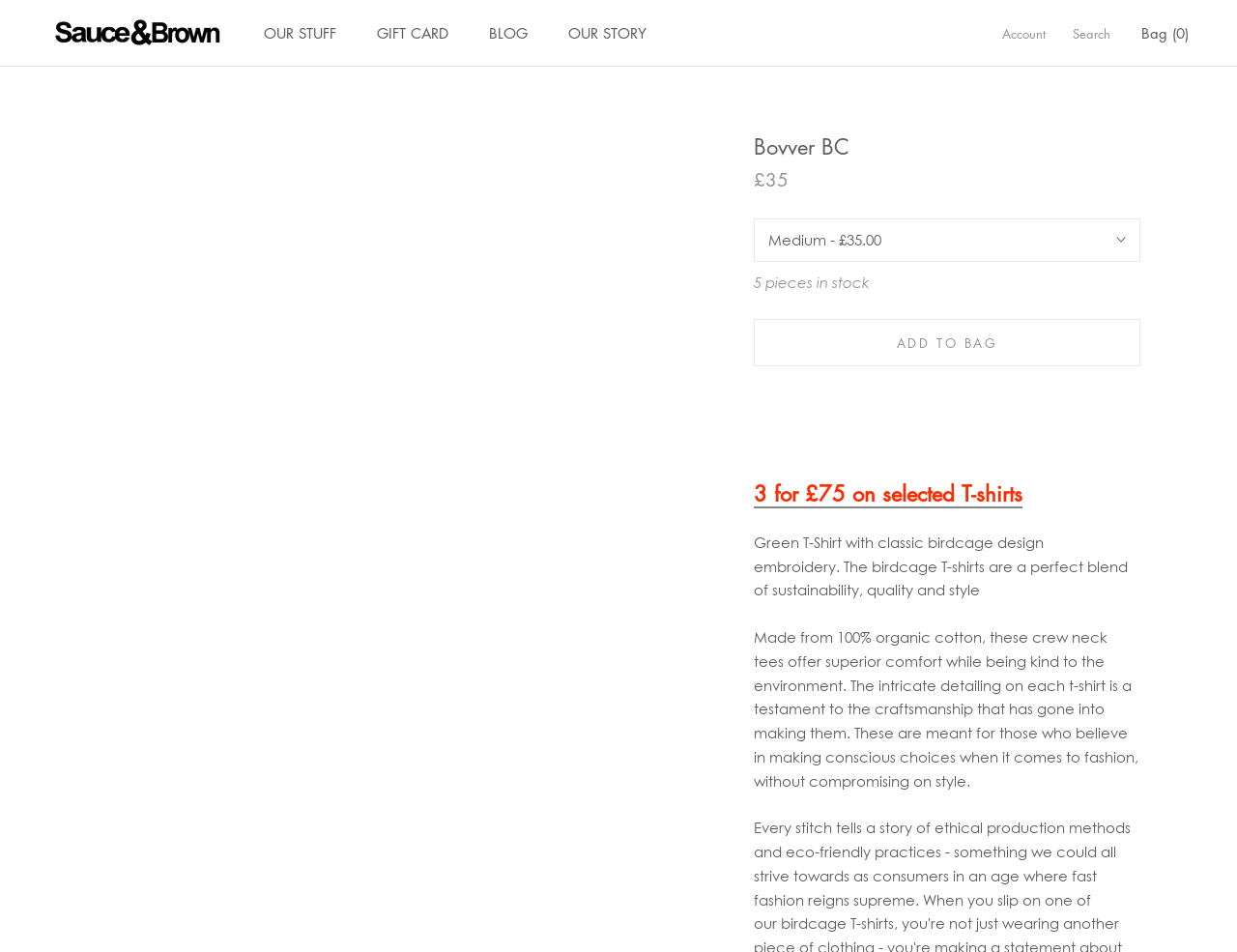Find the bounding box coordinates of the element you need to click on to perform this action: 'Search for something'. The coordinates should be represented by four float values between 0 and 1, in the format [left, top, right, bottom].

[0.867, 0.024, 0.898, 0.046]